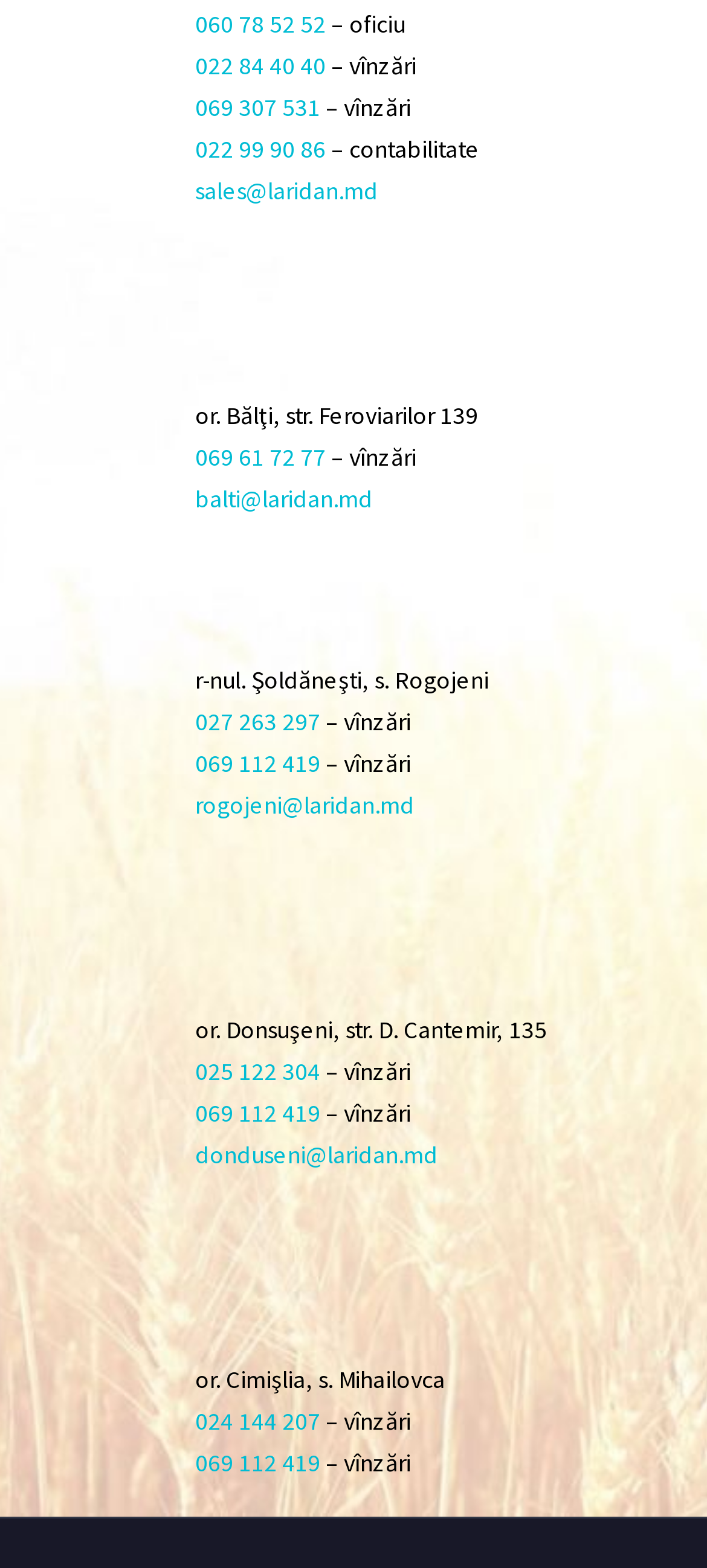Could you specify the bounding box coordinates for the clickable section to complete the following instruction: "visit oficiu page"?

[0.276, 0.006, 0.461, 0.025]